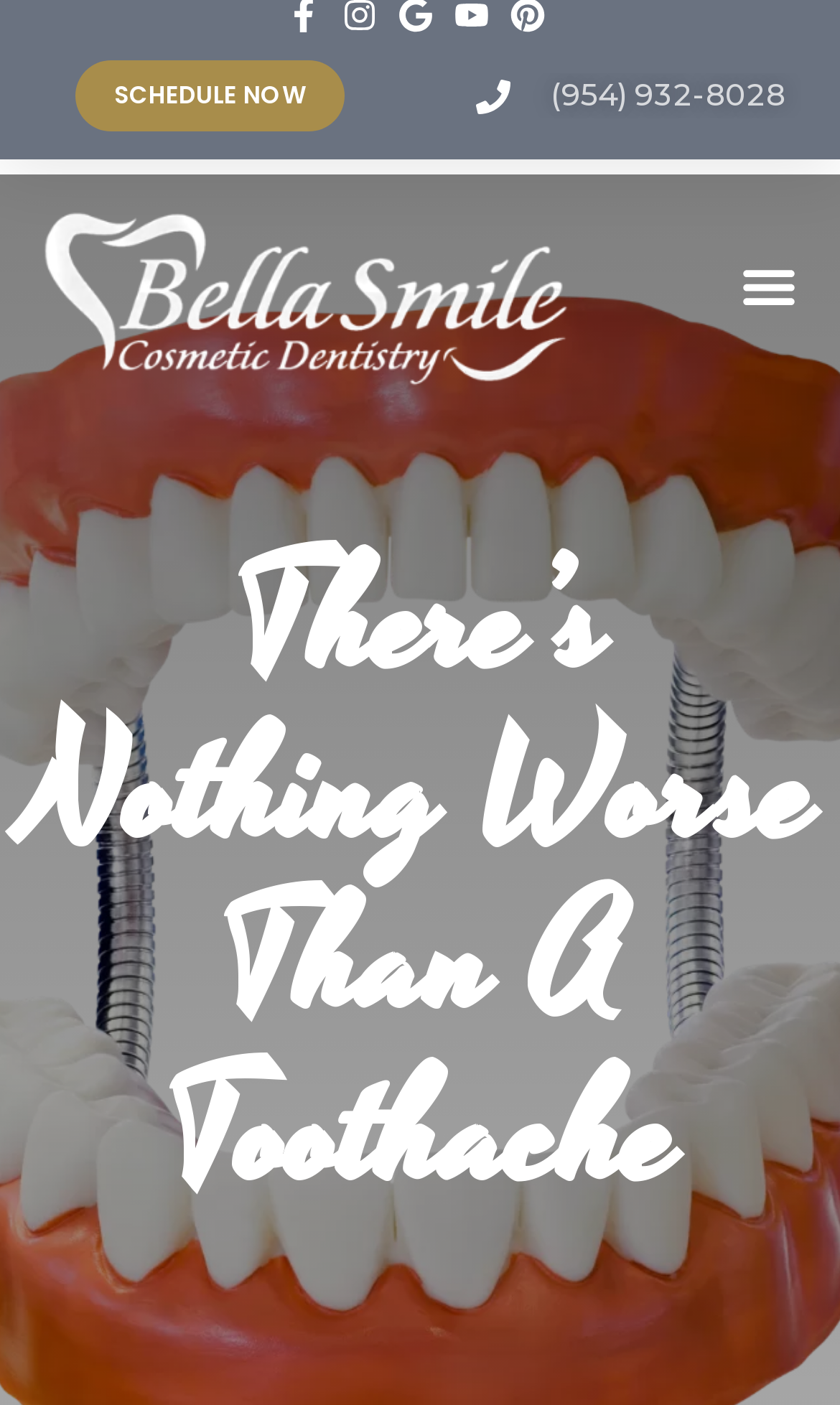Return the bounding box coordinates of the UI element that corresponds to this description: "Menu". The coordinates must be given as four float numbers in the range of 0 and 1, [left, top, right, bottom].

[0.867, 0.174, 0.967, 0.234]